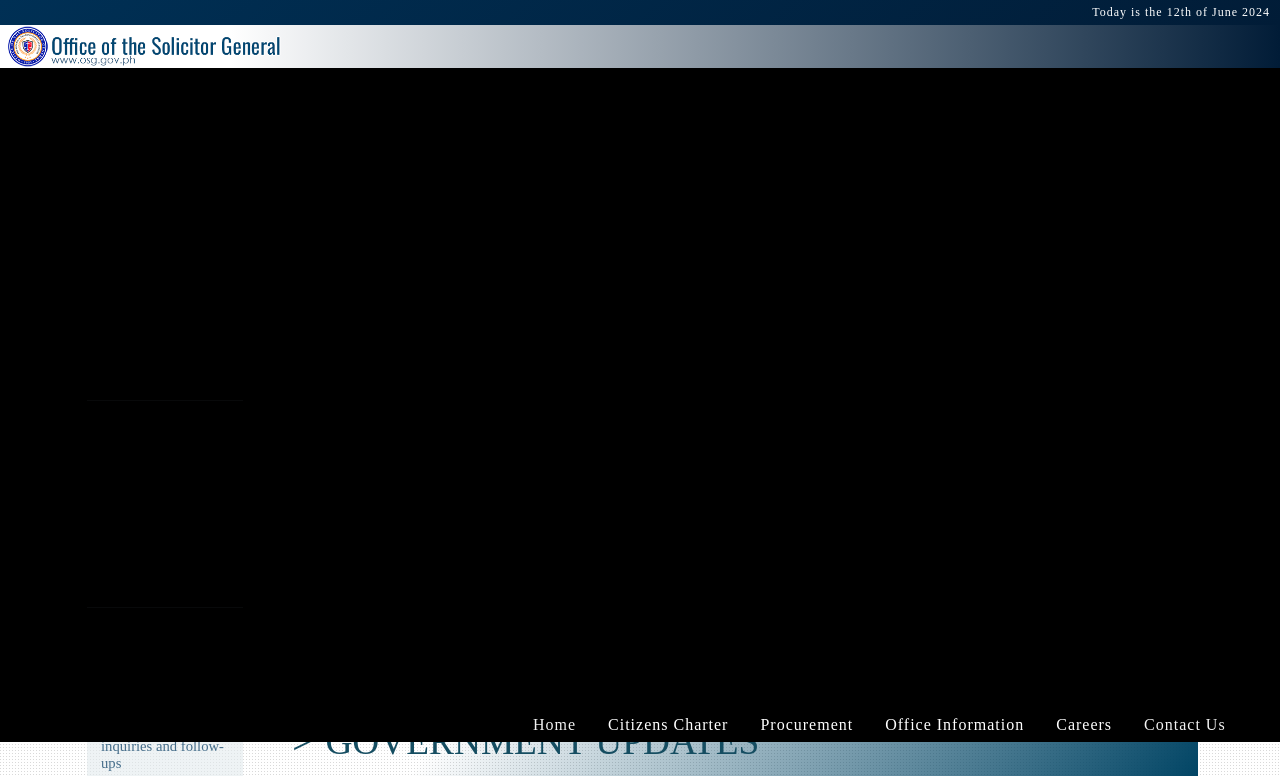What is the purpose of the 'Citizens Charter' button?
Based on the image, give a concise answer in the form of a single word or short phrase.

Unknown